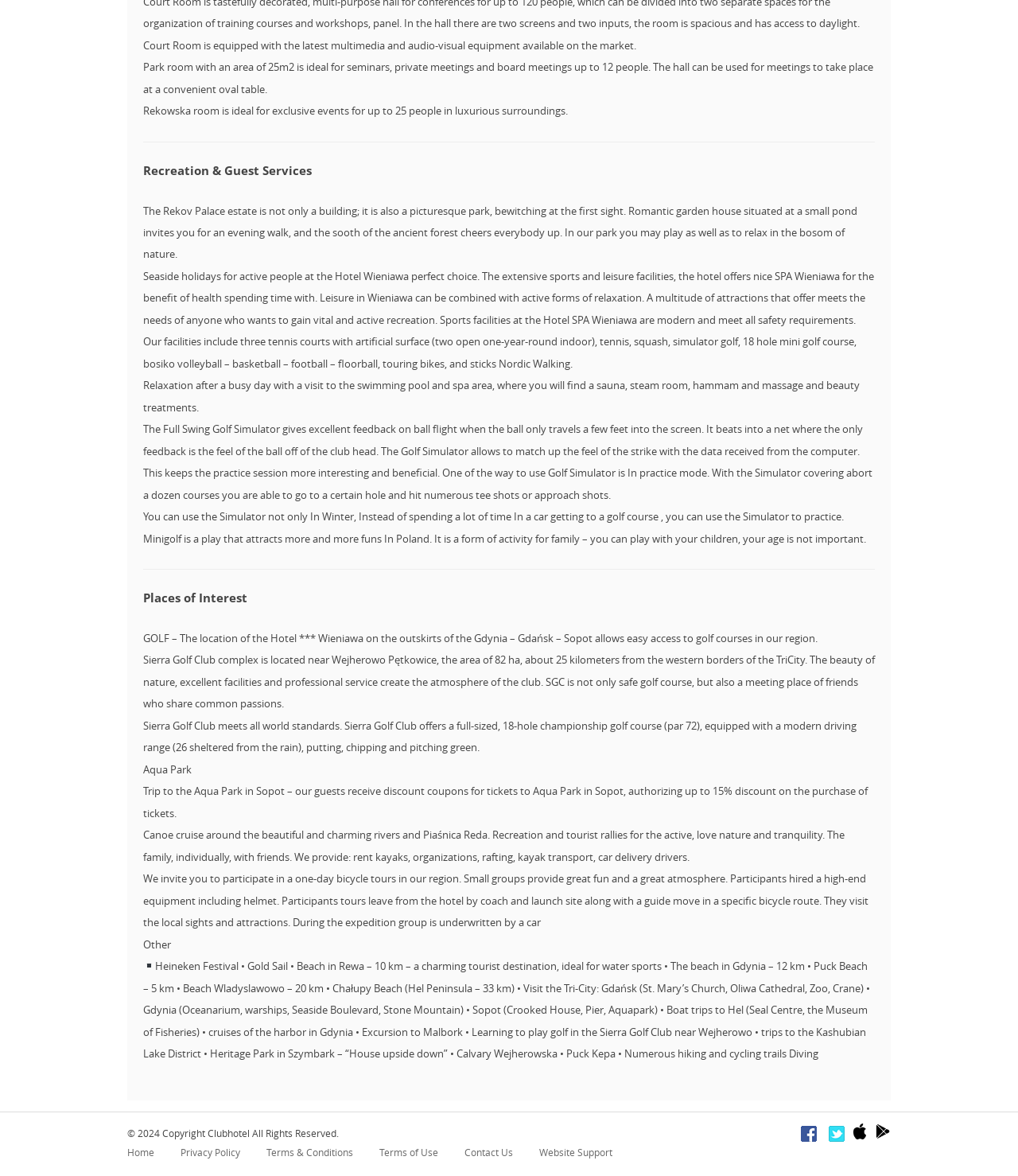What is offered to guests at the Aqua Park in Sopot?
Provide a detailed answer to the question using information from the image.

According to the text, guests of the hotel receive discount coupons for tickets to the Aqua Park in Sopot, authorizing up to 15% discount on the purchase of tickets.